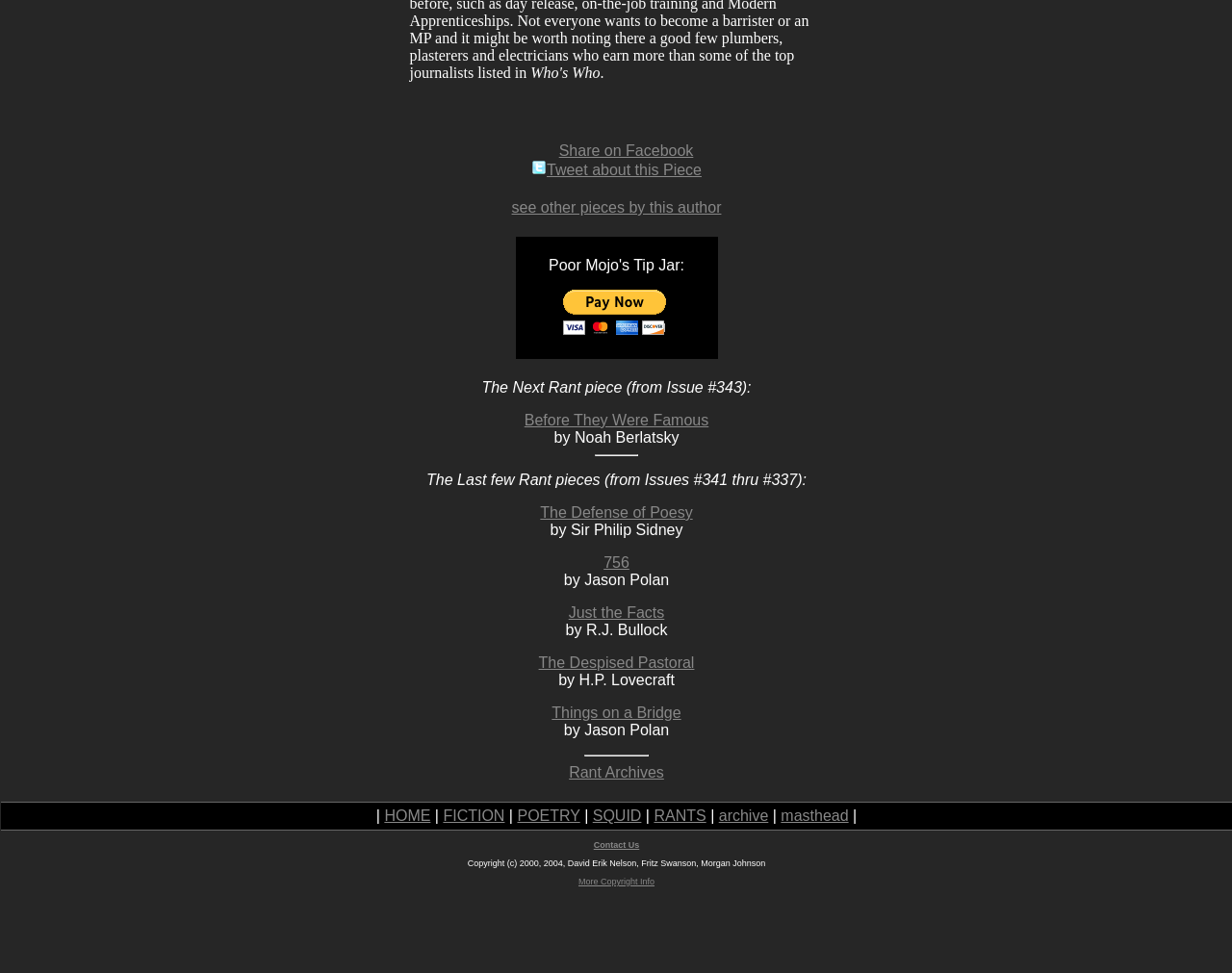Point out the bounding box coordinates of the section to click in order to follow this instruction: "Read the Rant piece 'Before They Were Famous'".

[0.426, 0.423, 0.575, 0.44]